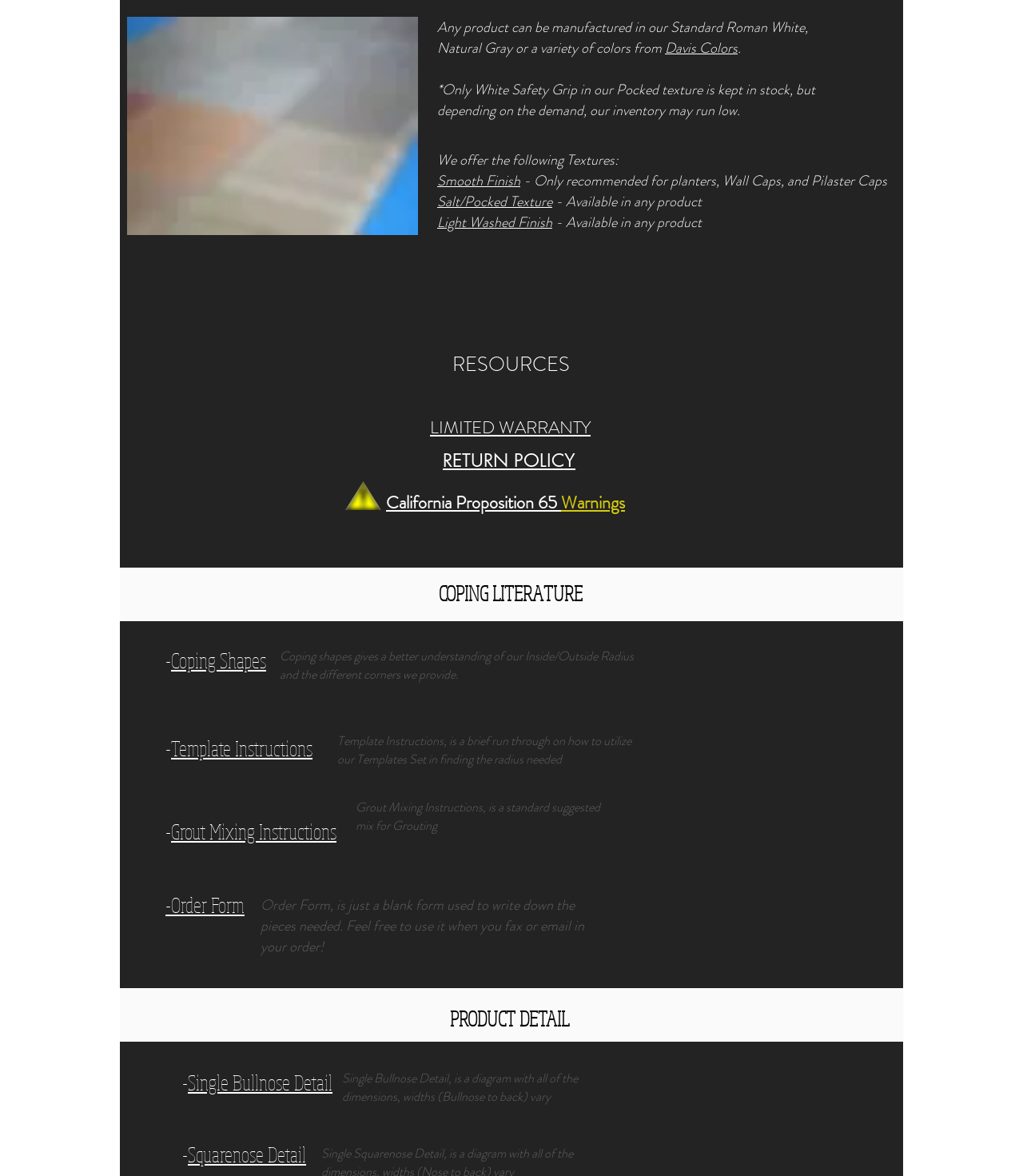Extract the bounding box coordinates for the UI element described by the text: "California Proposition 65 Warnings". The coordinates should be in the form of [left, top, right, bottom] with values between 0 and 1.

[0.377, 0.417, 0.611, 0.438]